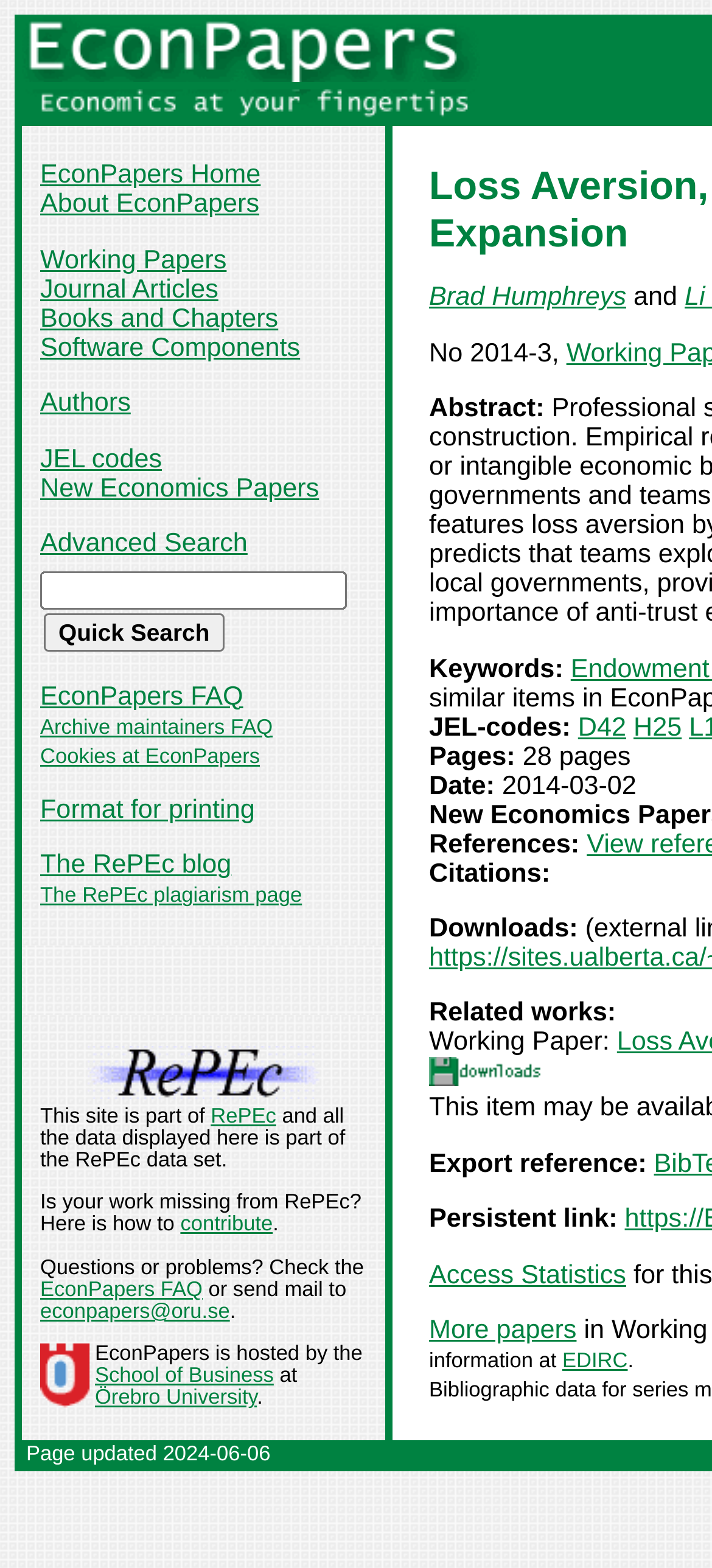Please specify the bounding box coordinates of the element that should be clicked to execute the given instruction: 'Access the 'EconPapers FAQ''. Ensure the coordinates are four float numbers between 0 and 1, expressed as [left, top, right, bottom].

[0.056, 0.435, 0.342, 0.453]